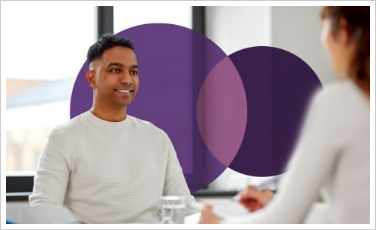Provide an in-depth description of the image.

The image features a professional setting where a man with short black hair, wearing a light-colored sweater, is engaged in a conversation with a woman seated across from him. Soft purple circles are artistically layered in the background, enhancing the modern and inviting atmosphere. The man appears attentive and optimistic, suggesting a collaborative discussion, likely in a context related to human resources or strategic planning, as indicated by the overall theme of "HR Guidelines Everyone Should Know." This suggests a focus on techniques for effective team management and employee relations. The composition captures a moment of engagement and professionalism, emphasizing the importance of communication in the workplace.